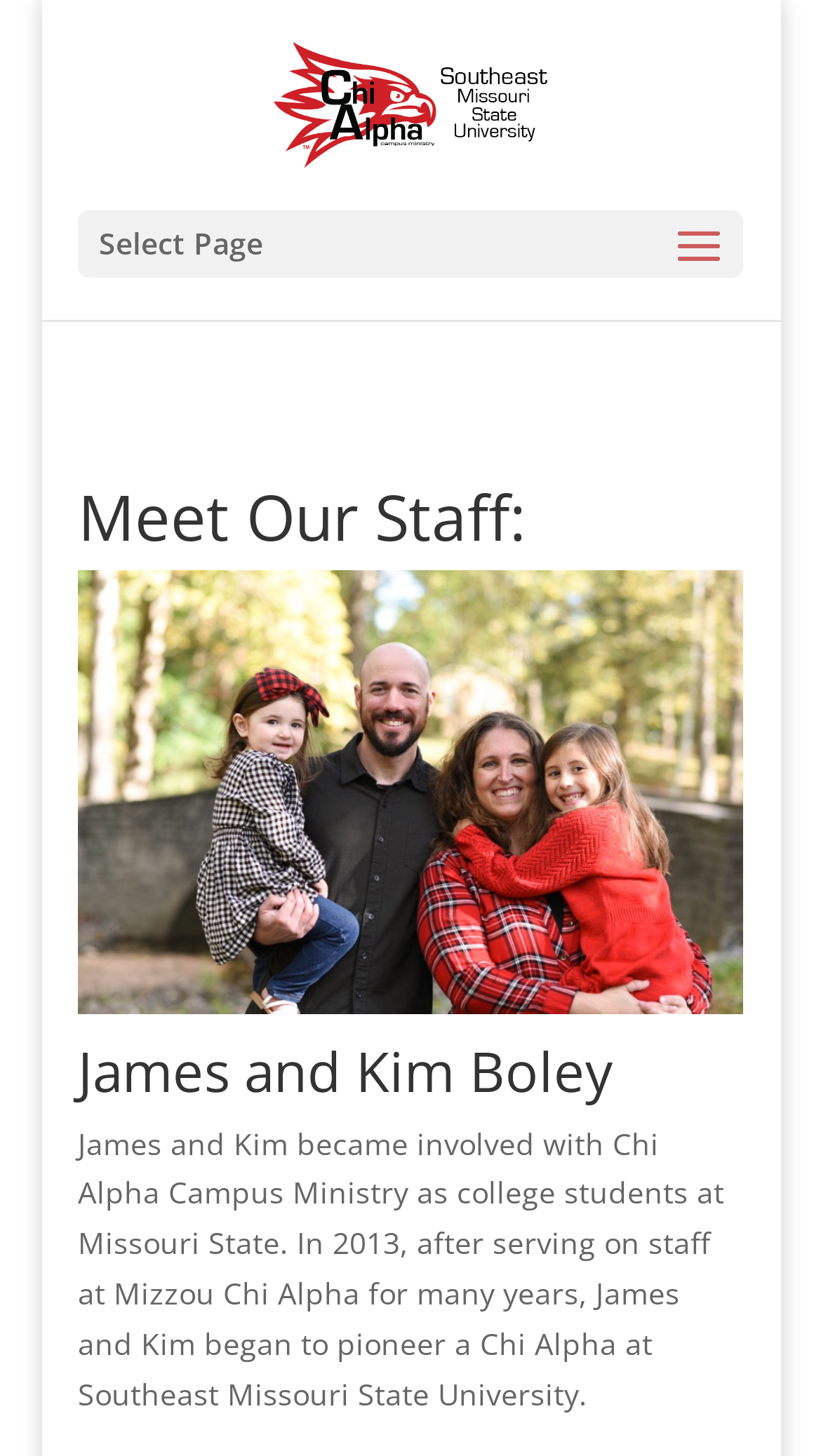Locate the bounding box coordinates of the UI element described by: "alt="Southeast Missouri State Chi Alpha"". The bounding box coordinates should consist of four float numbers between 0 and 1, i.e., [left, top, right, bottom].

[0.334, 0.056, 0.666, 0.083]